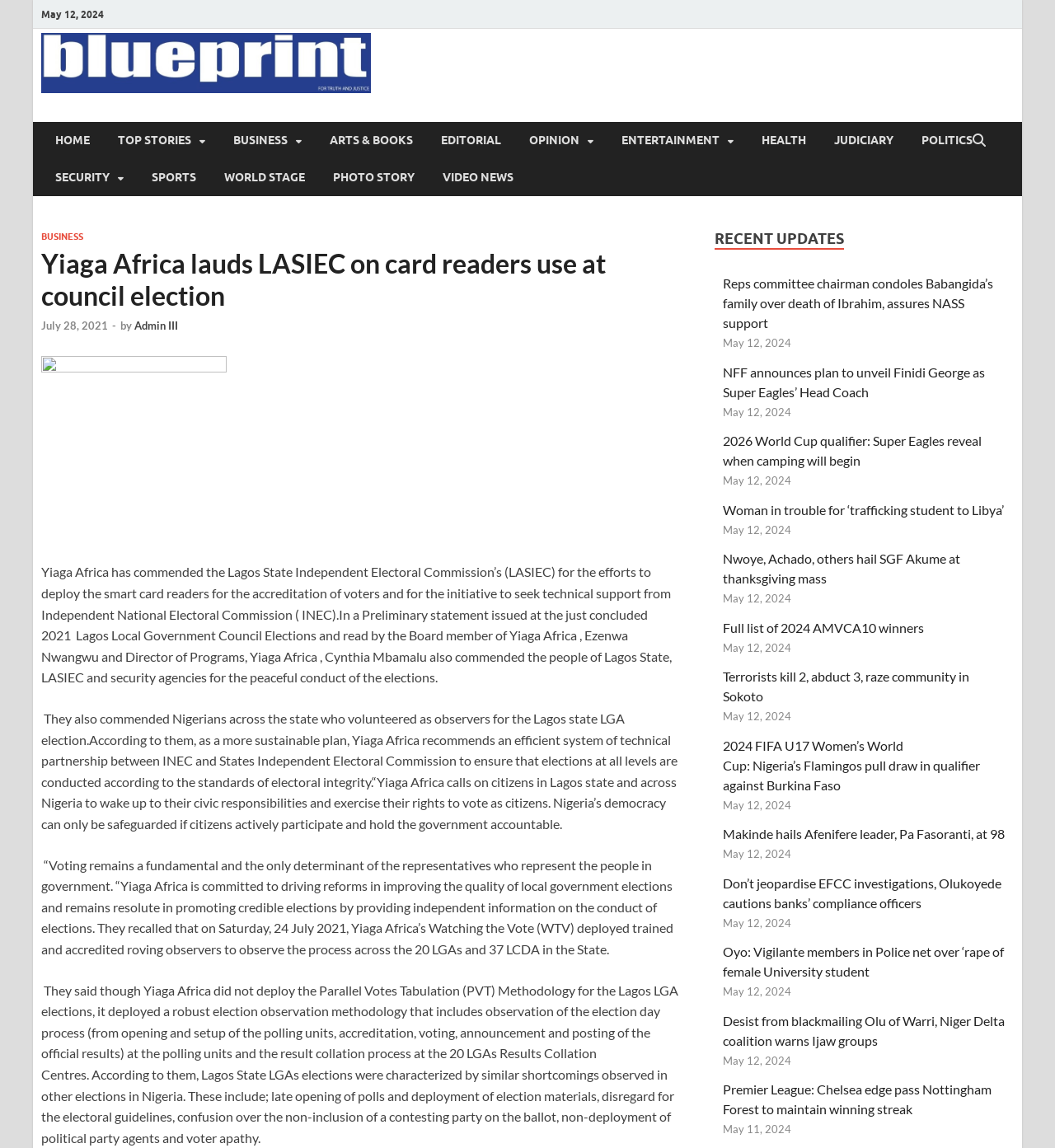From the element description: "ESP", extract the bounding box coordinates of the UI element. The coordinates should be expressed as four float numbers between 0 and 1, in the order [left, top, right, bottom].

None